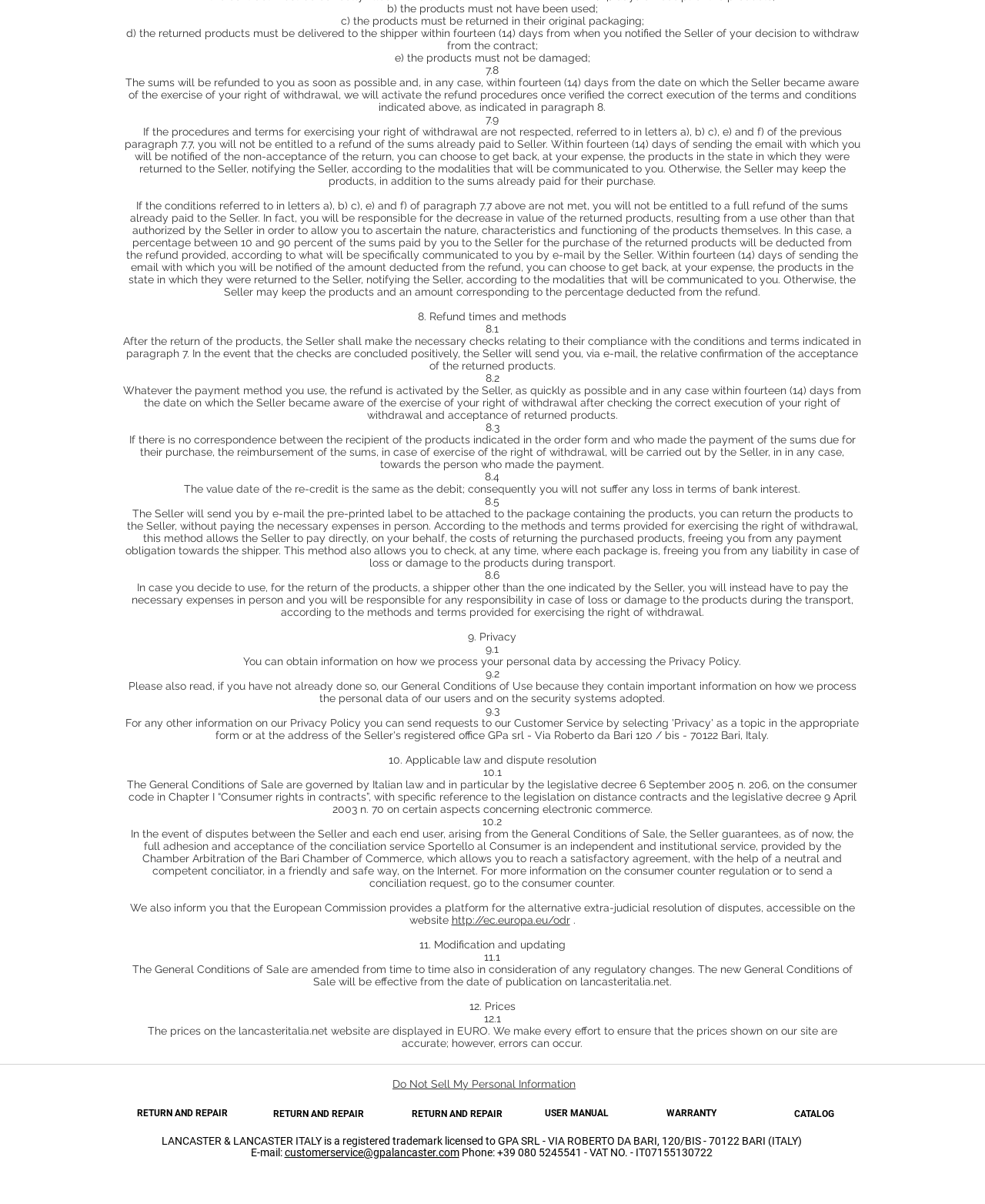Please identify the bounding box coordinates of the region to click in order to complete the task: "Click on the 'CATALOG' link". The coordinates must be four float numbers between 0 and 1, specified as [left, top, right, bottom].

[0.789, 0.912, 0.864, 0.938]